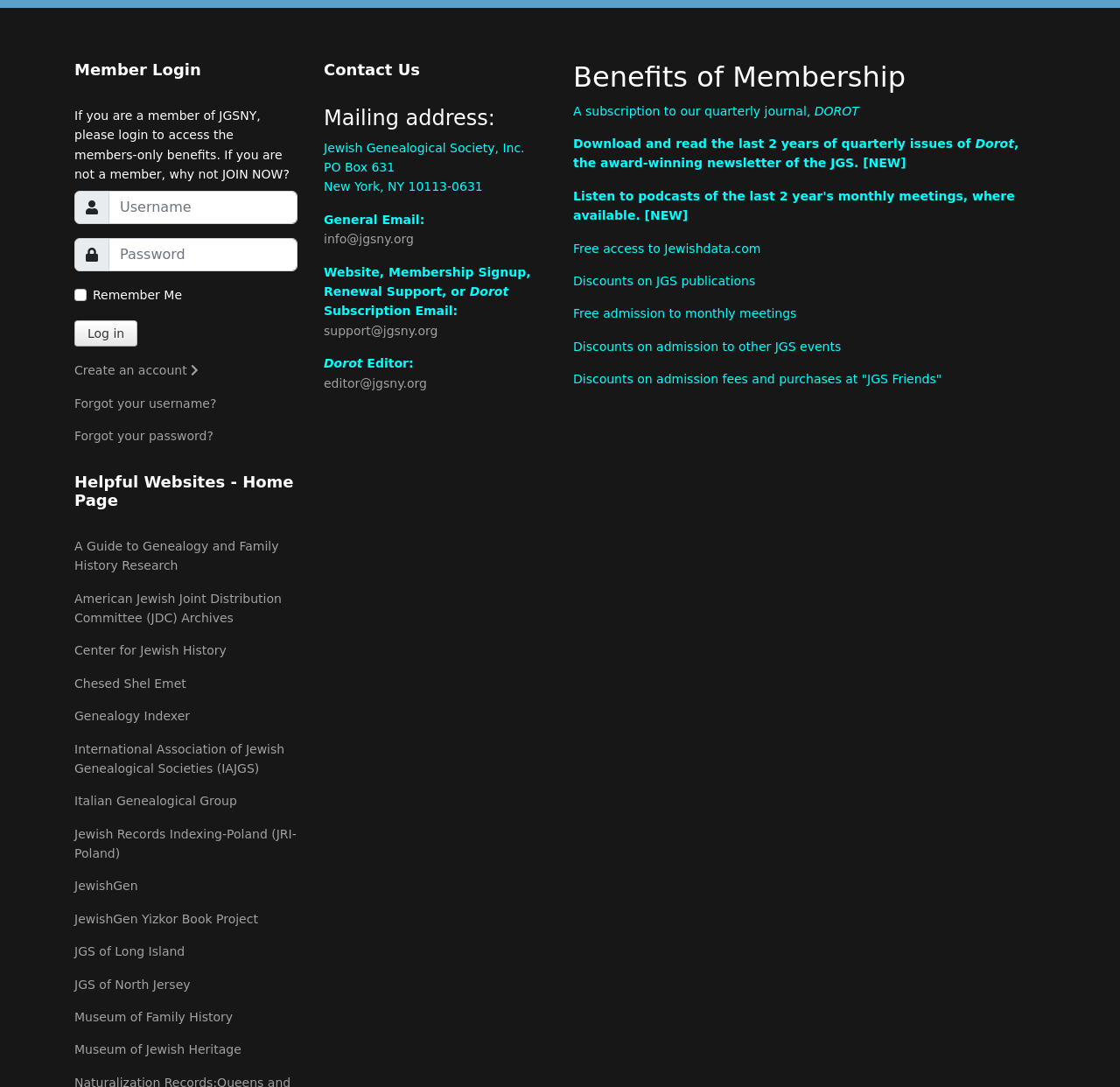What is the purpose of the 'Member Login' section?
Please respond to the question with a detailed and informative answer.

The 'Member Login' section is located at the top of the webpage, indicating its importance. It contains a heading 'Member Login', a description of the benefits, and input fields for username and password. This suggests that the purpose of this section is to allow members to log in and access benefits that are not available to non-members.